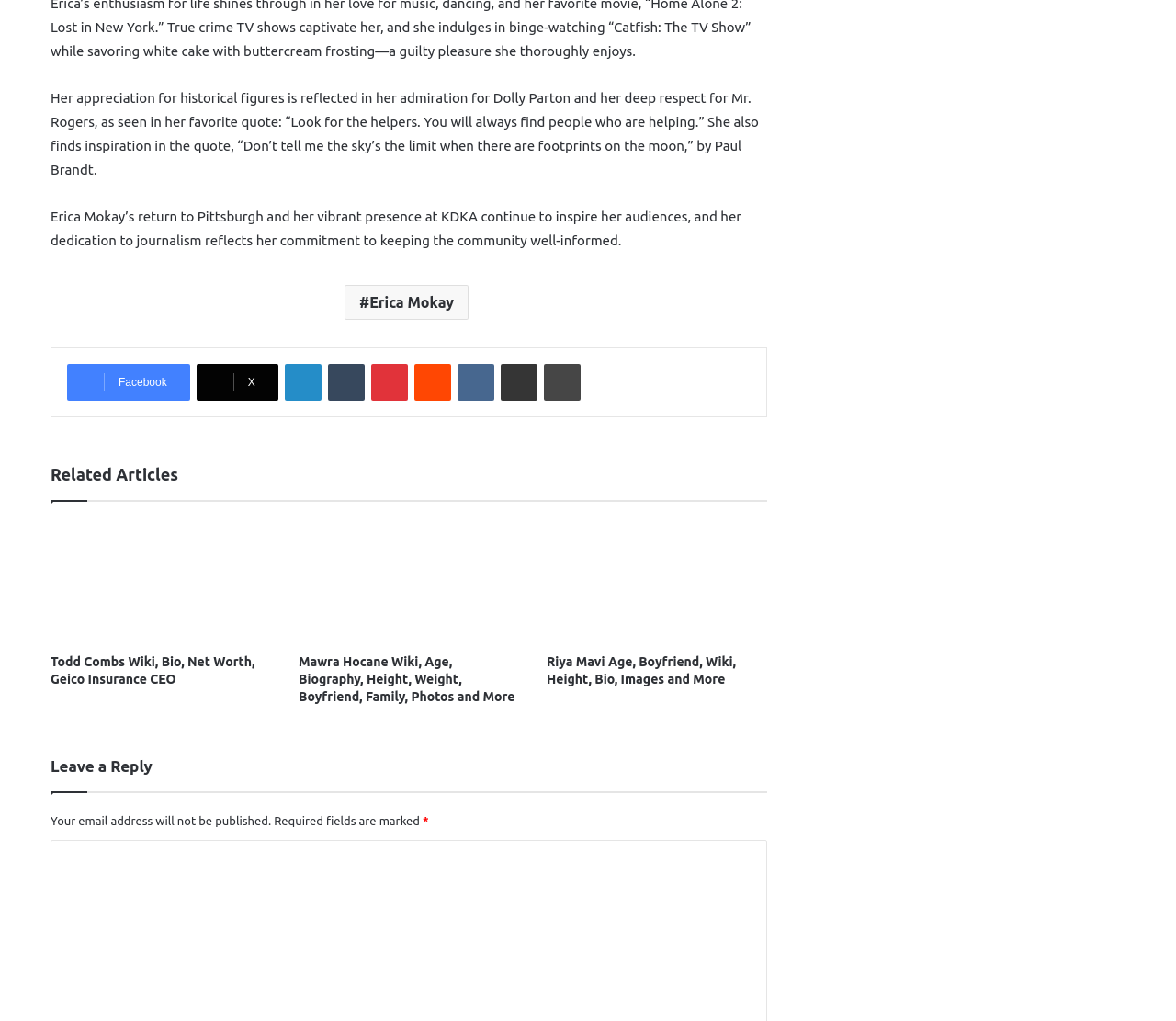Answer the question in a single word or phrase:
What is the title of the first related article?

Todd Combs Wiki, Bio, Net Worth, Geico Insurance CEO